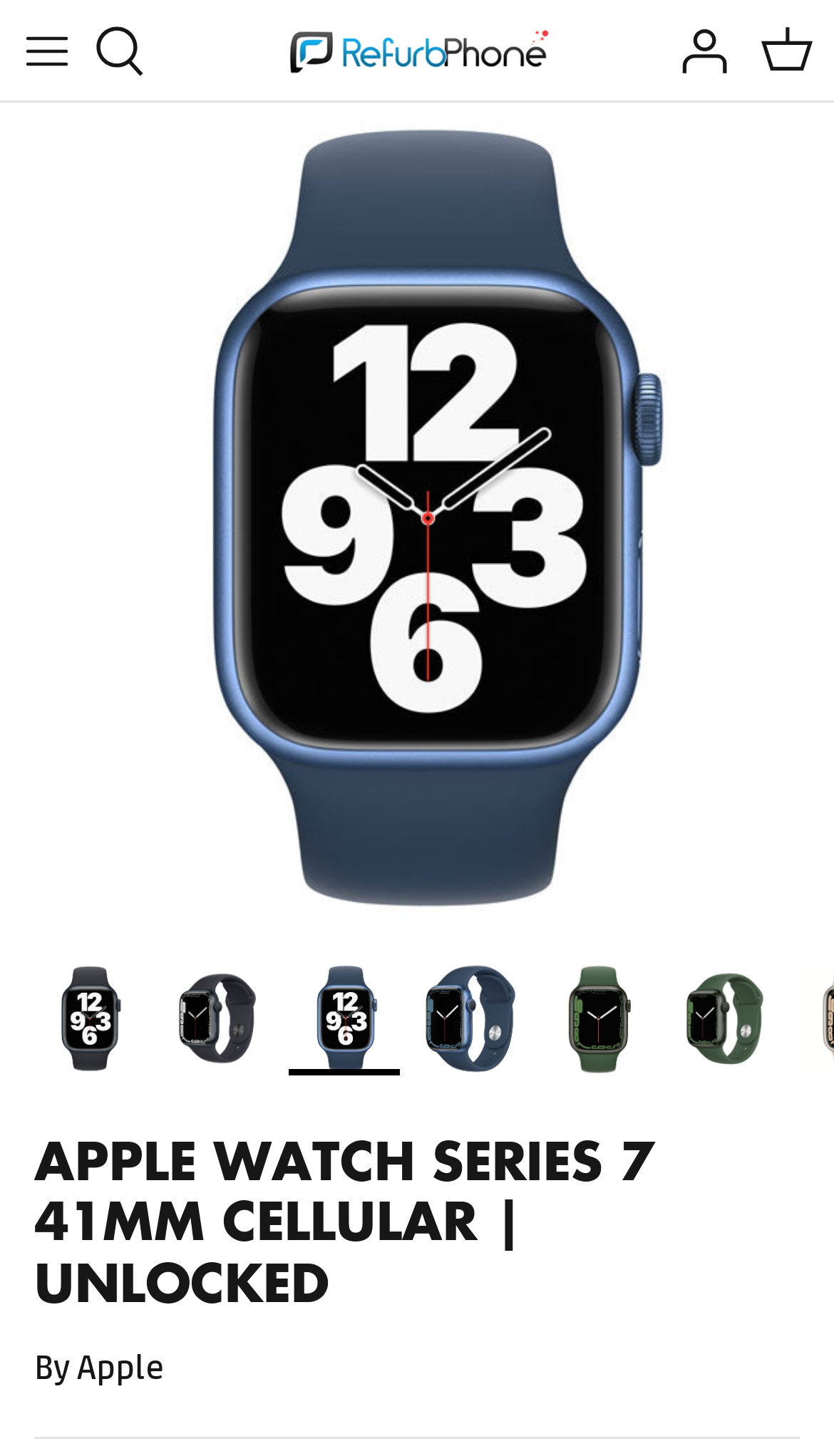Is the watch unlocked?
Using the screenshot, give a one-word or short phrase answer.

Yes